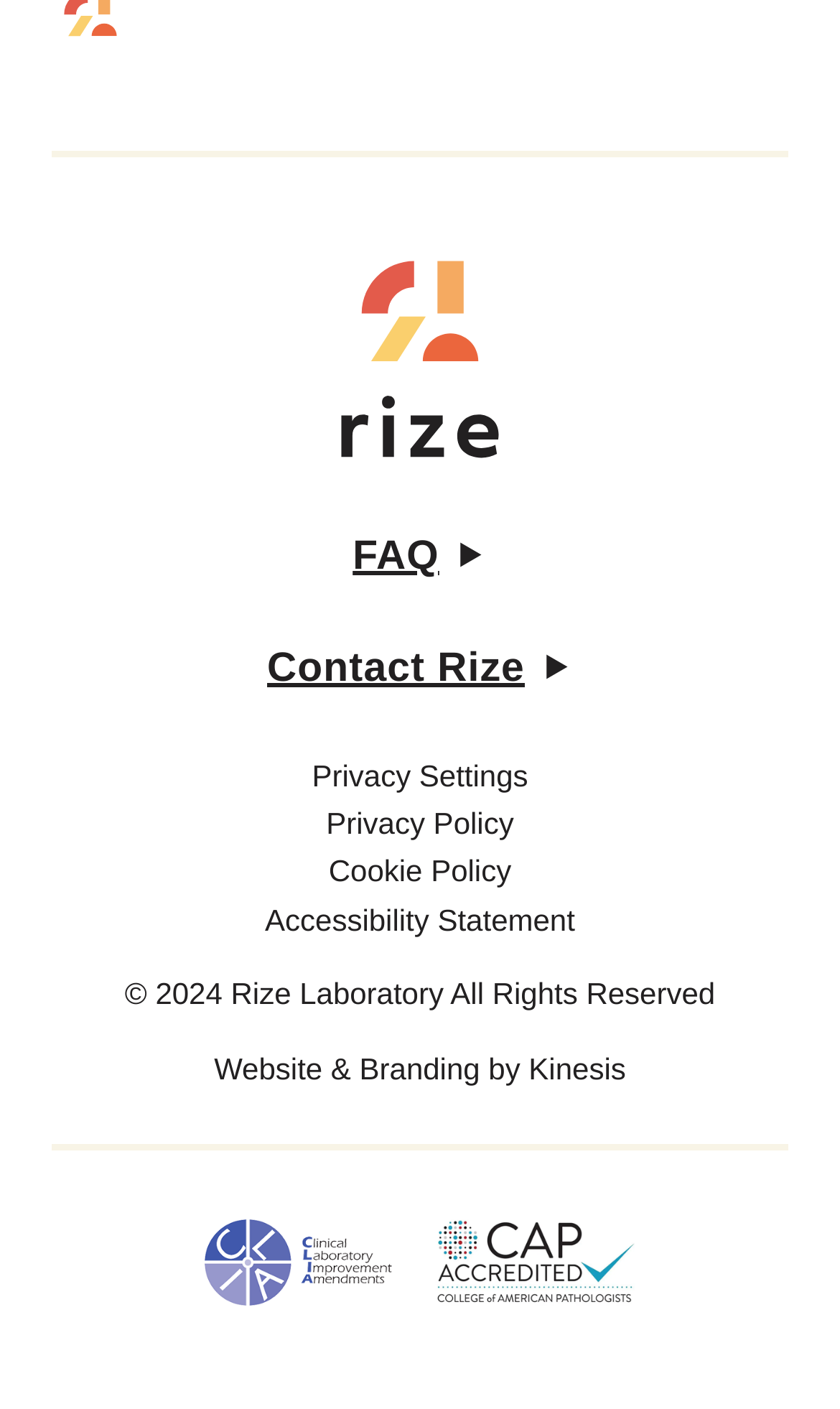Based on what you see in the screenshot, provide a thorough answer to this question: How many links are there in the footer section?

The footer section of the webpage contains six links: 'FAQ', 'Contact Rize', 'Privacy Settings', 'Privacy Policy', 'Cookie Policy', and 'Accessibility Statement'.